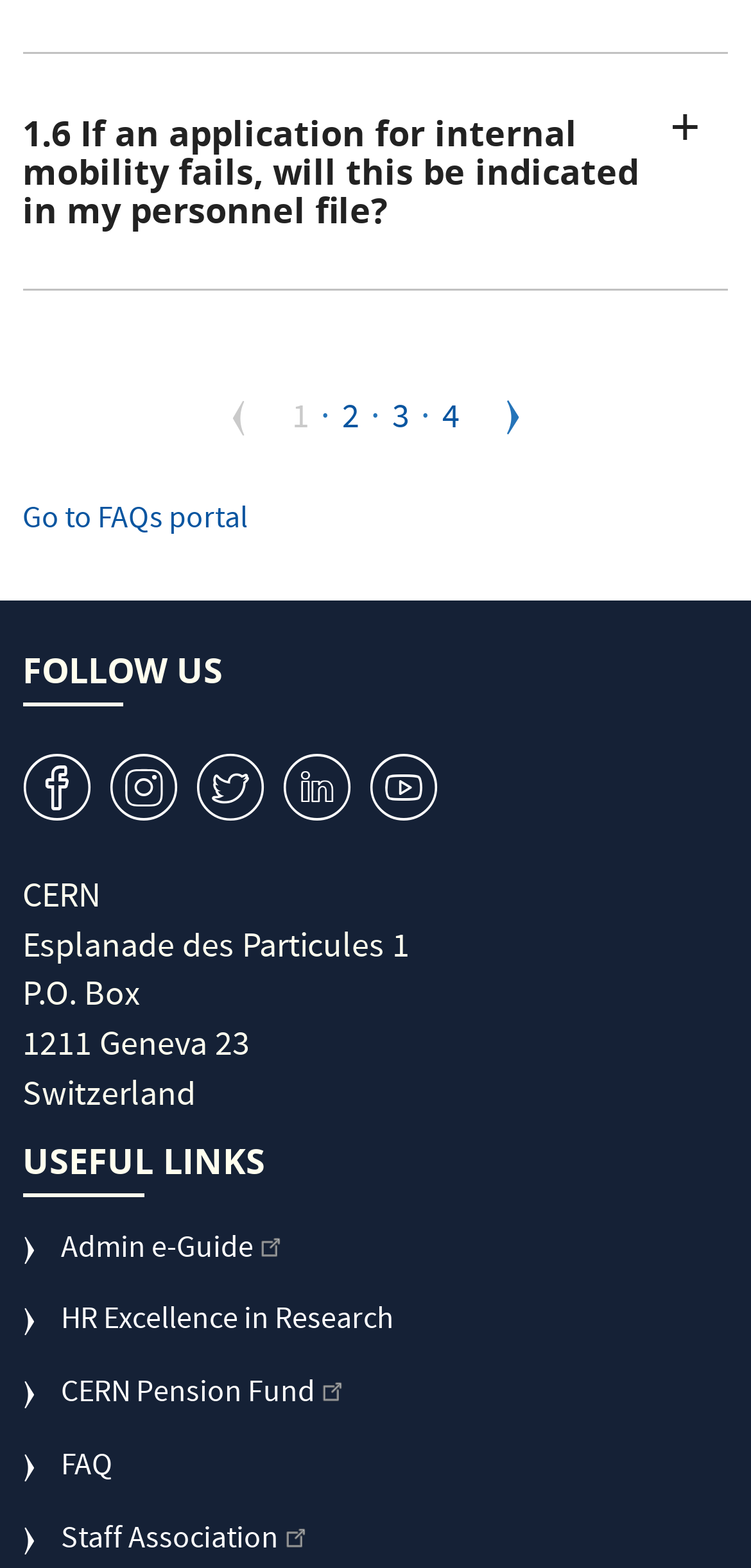Mark the bounding box of the element that matches the following description: "Admin e-Guide(link is external)".

[0.03, 0.784, 0.382, 0.83]